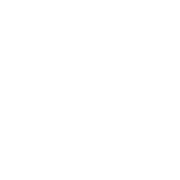Use a single word or phrase to respond to the question:
What is the purpose of the image?

Emblem of school's events